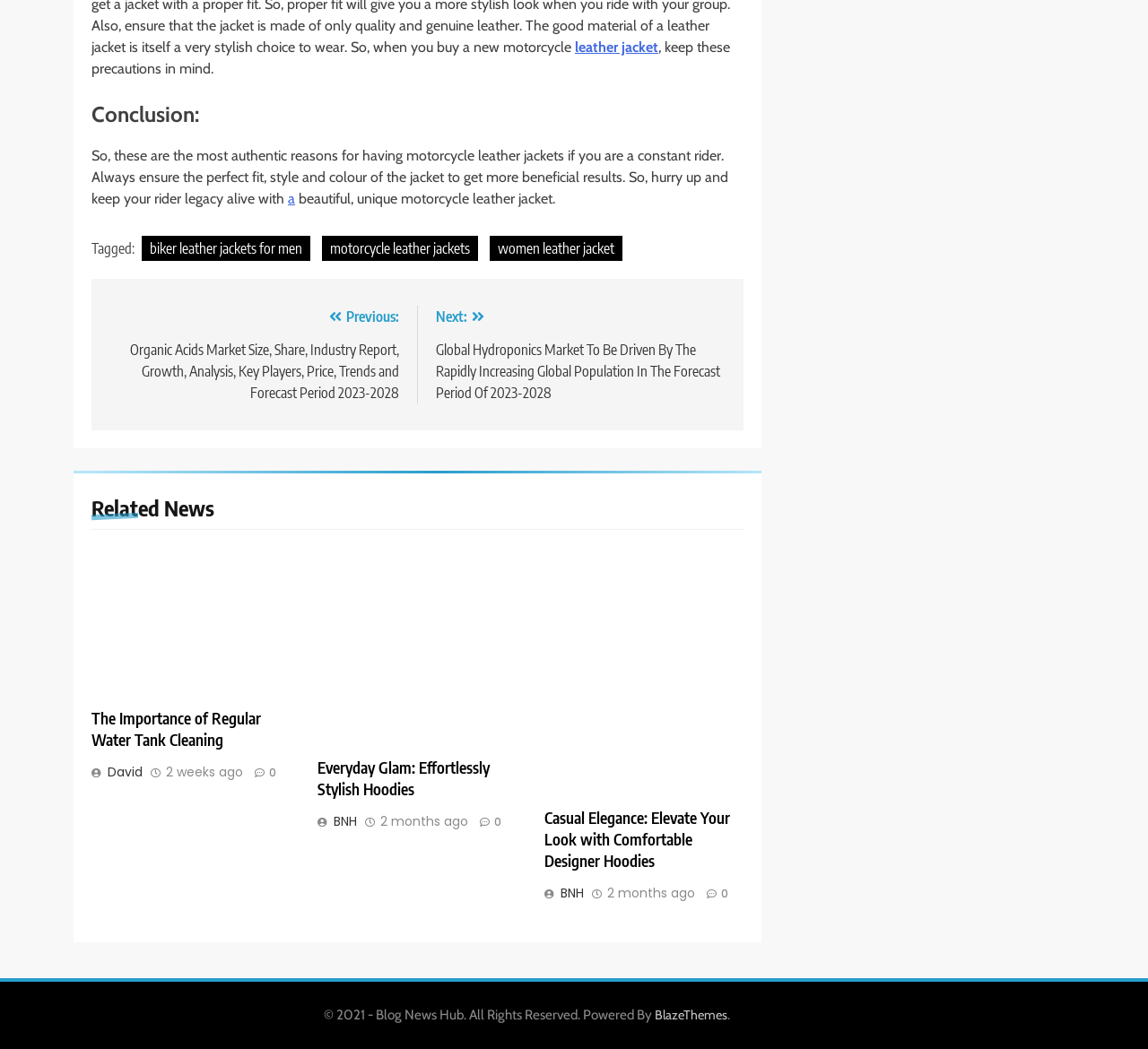Locate the bounding box coordinates of the element that should be clicked to execute the following instruction: "Click on 'leather jacket'".

[0.501, 0.037, 0.573, 0.053]